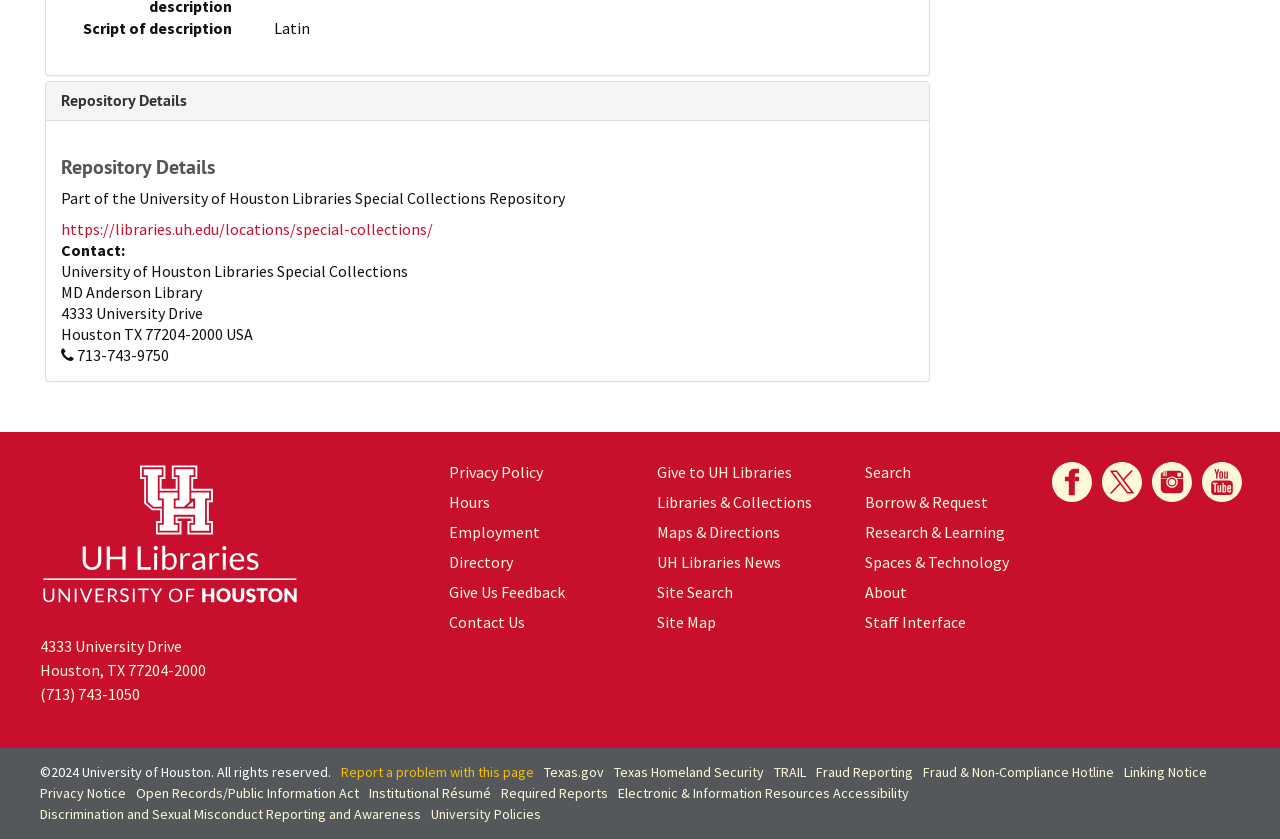Pinpoint the bounding box coordinates of the area that must be clicked to complete this instruction: "Contact University of Houston Libraries Special Collections".

[0.058, 0.411, 0.132, 0.435]